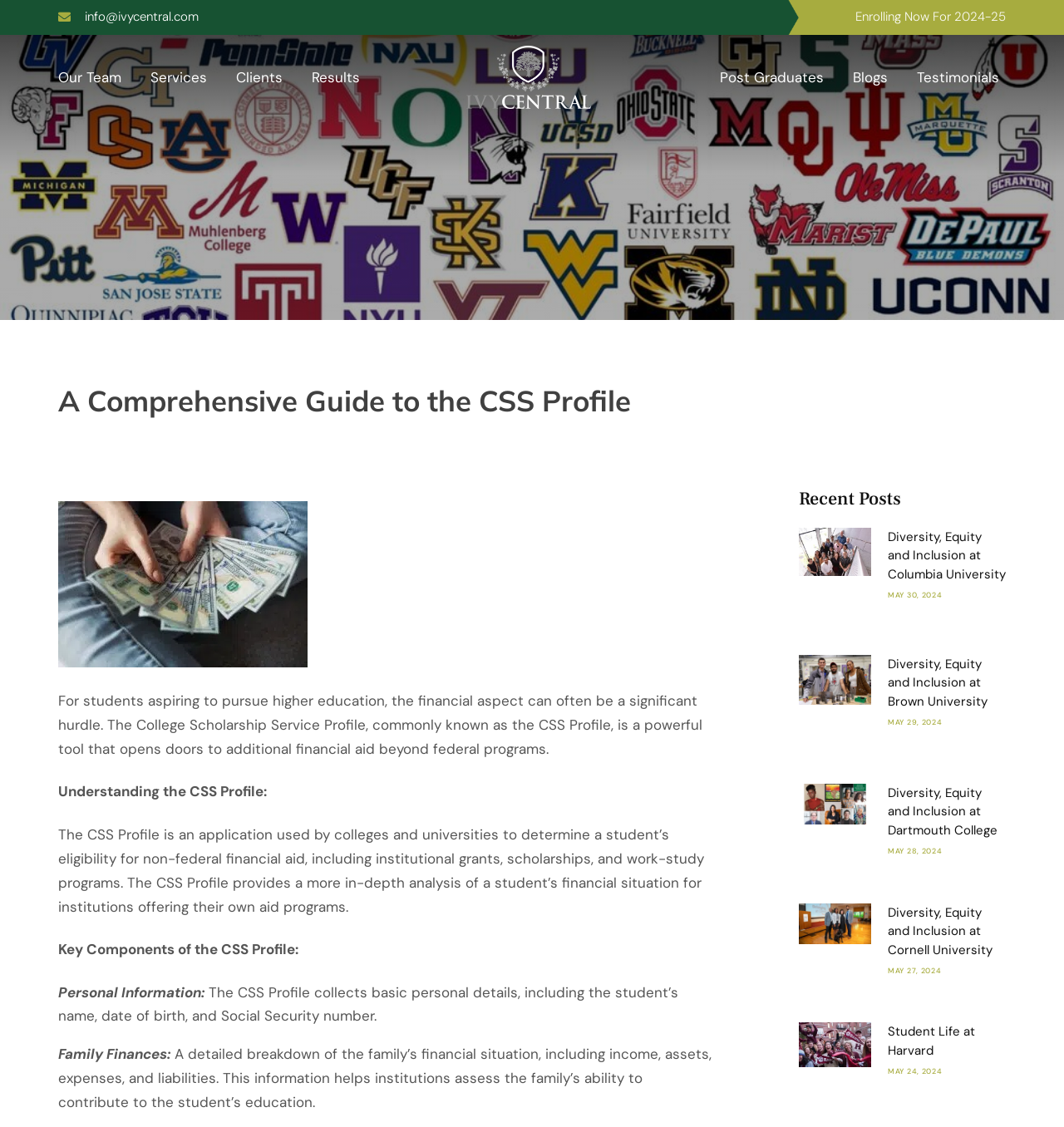Identify the bounding box coordinates of the specific part of the webpage to click to complete this instruction: "Contact us through info@ivycentral.com".

[0.055, 0.006, 0.187, 0.025]